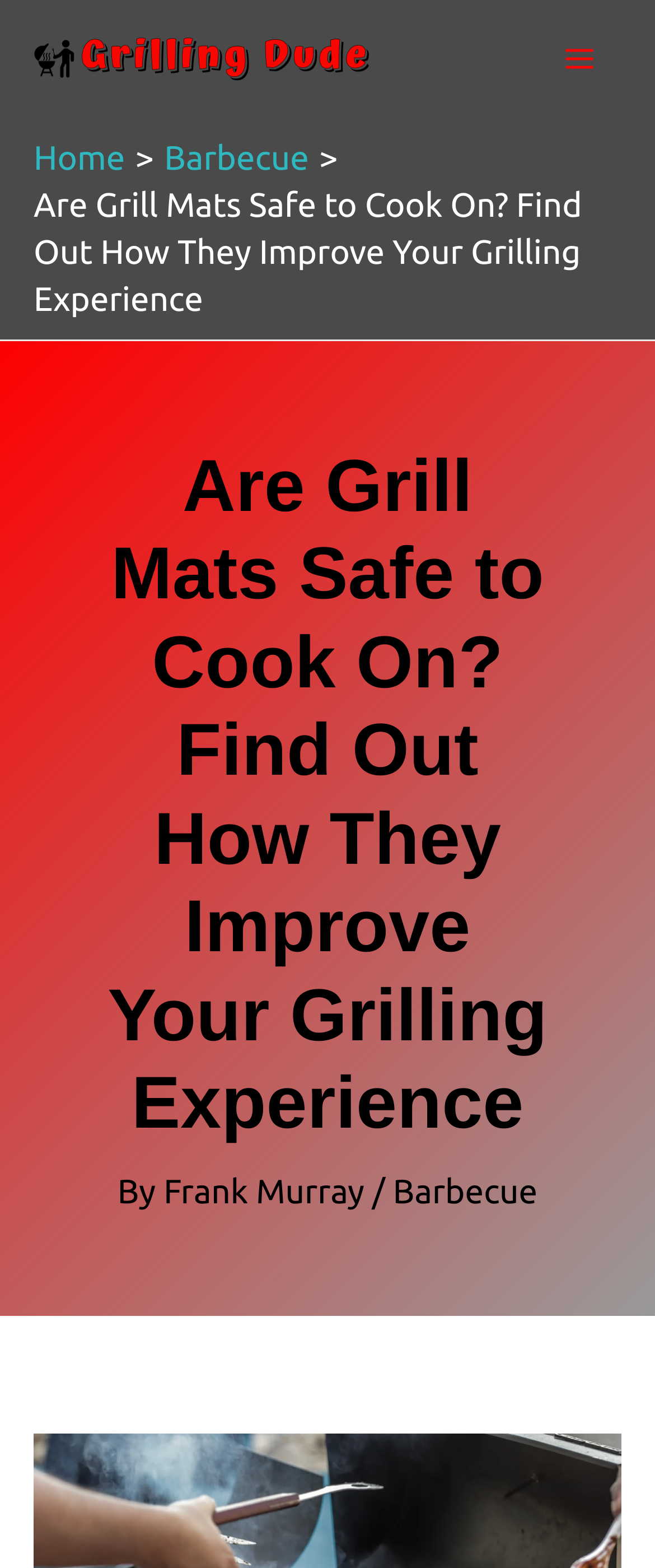Answer the following in one word or a short phrase: 
What is the category of the article?

Barbecue